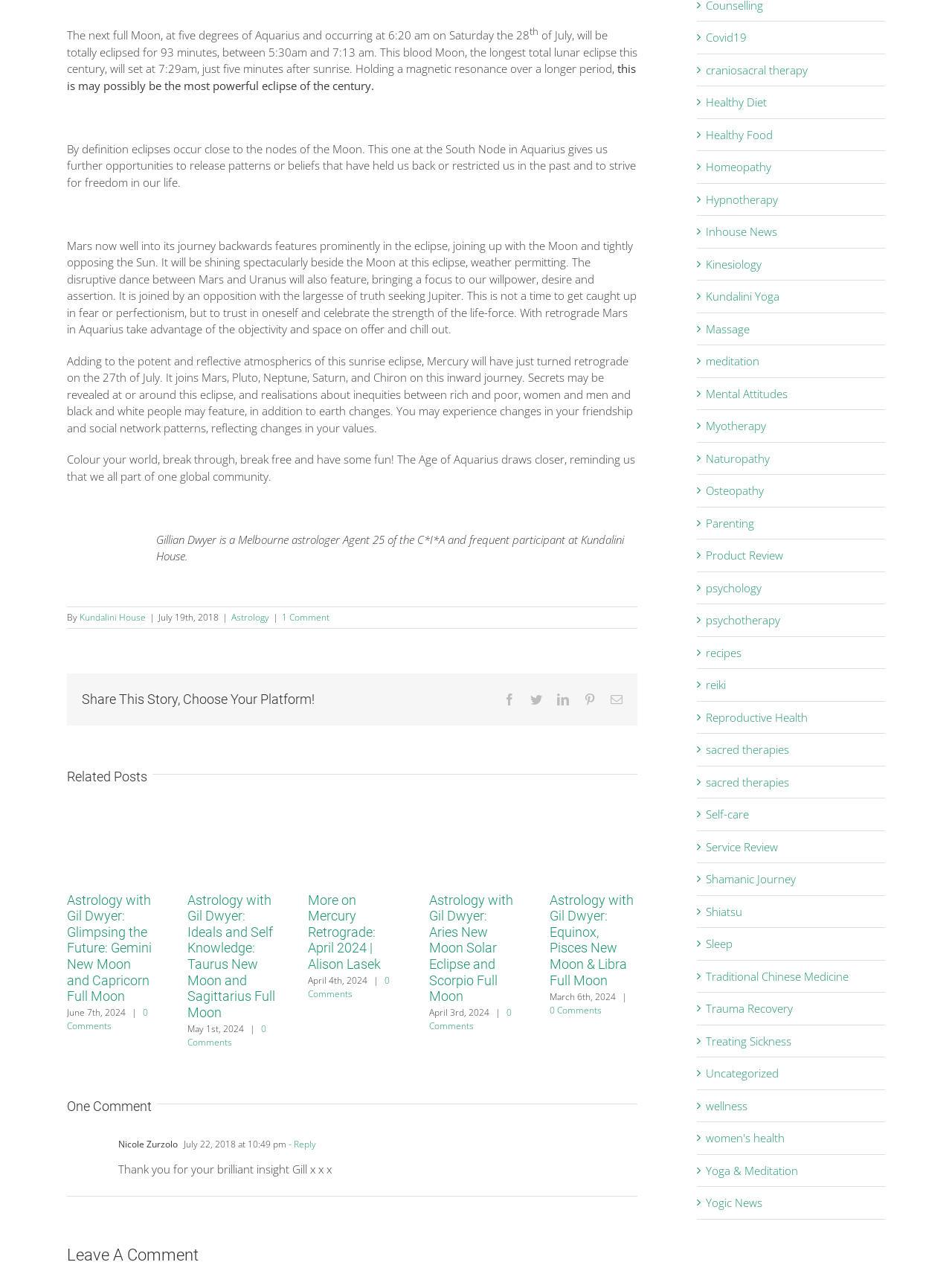What is the date of the full Moon mentioned in the article?
Based on the image, provide your answer in one word or phrase.

July 28